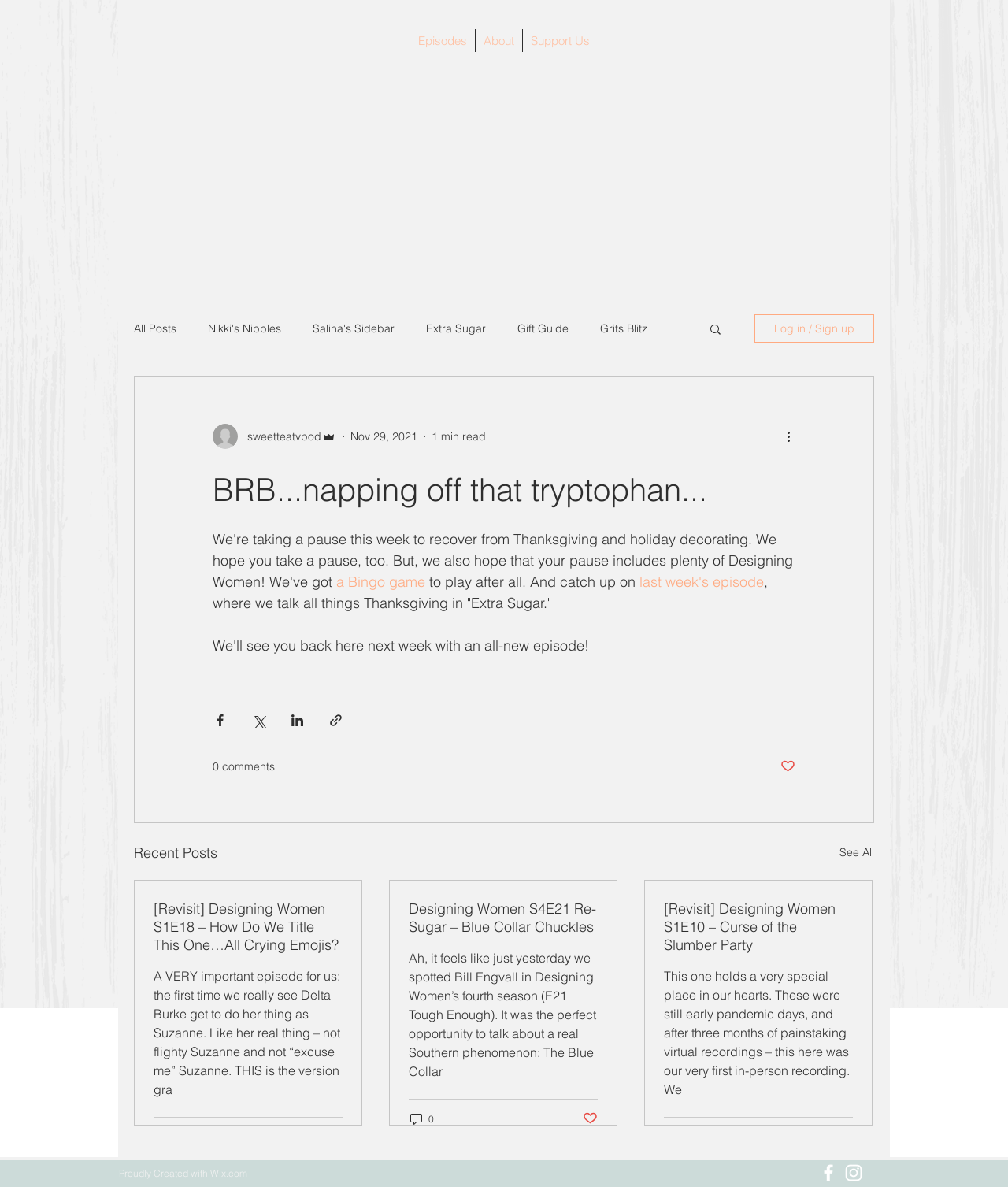Find the bounding box coordinates of the element to click in order to complete the given instruction: "Read the latest blog post."

[0.133, 0.317, 0.867, 0.693]